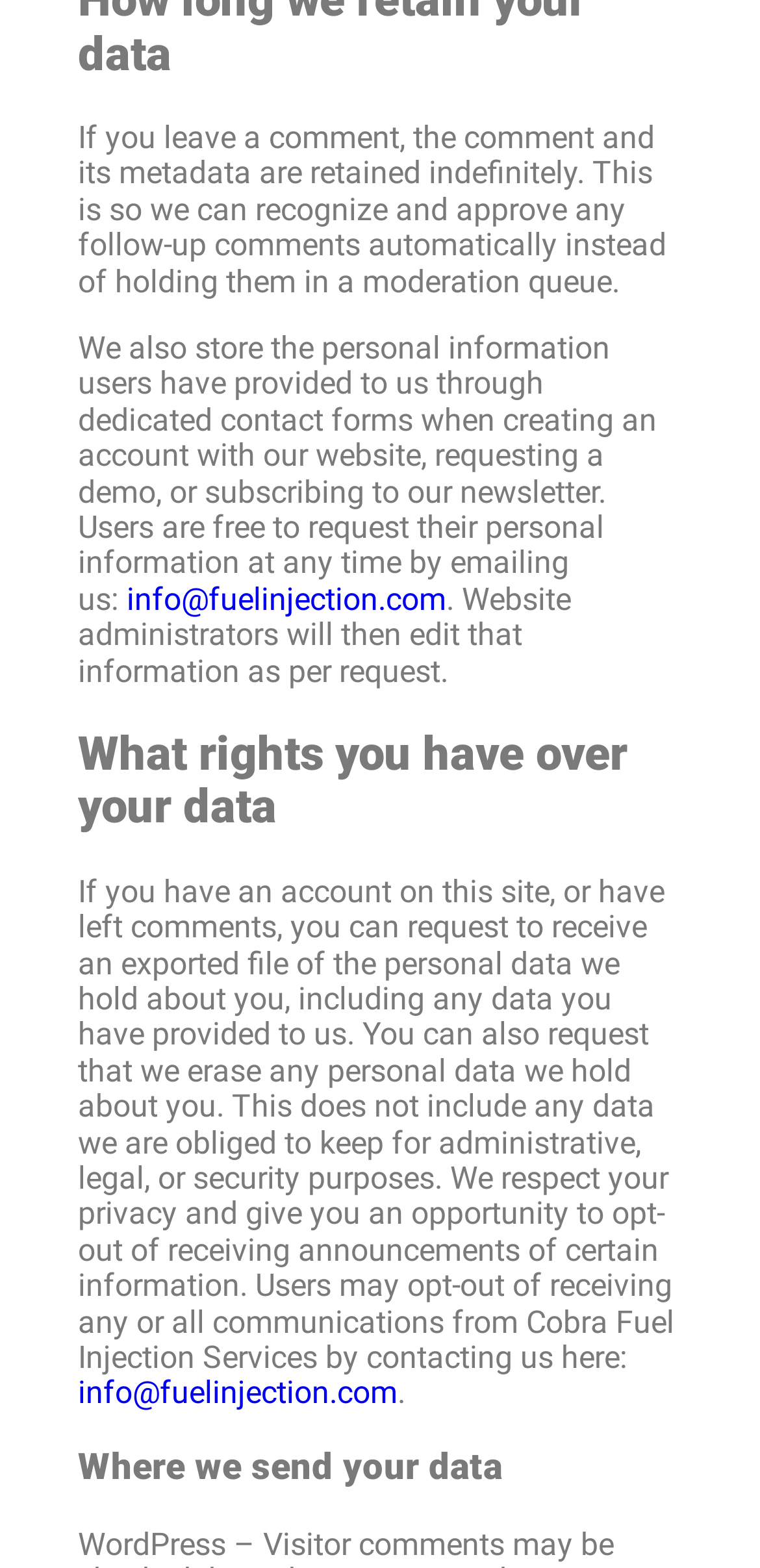What rights do users have over their data?
Using the information from the image, answer the question thoroughly.

According to the webpage, users have the right to request to receive an exported file of the personal data the website holds about them, including any data they have provided to the website. They can also request that the website erase any personal data it holds about them, except for data the website is obliged to keep for administrative, legal, or security purposes.